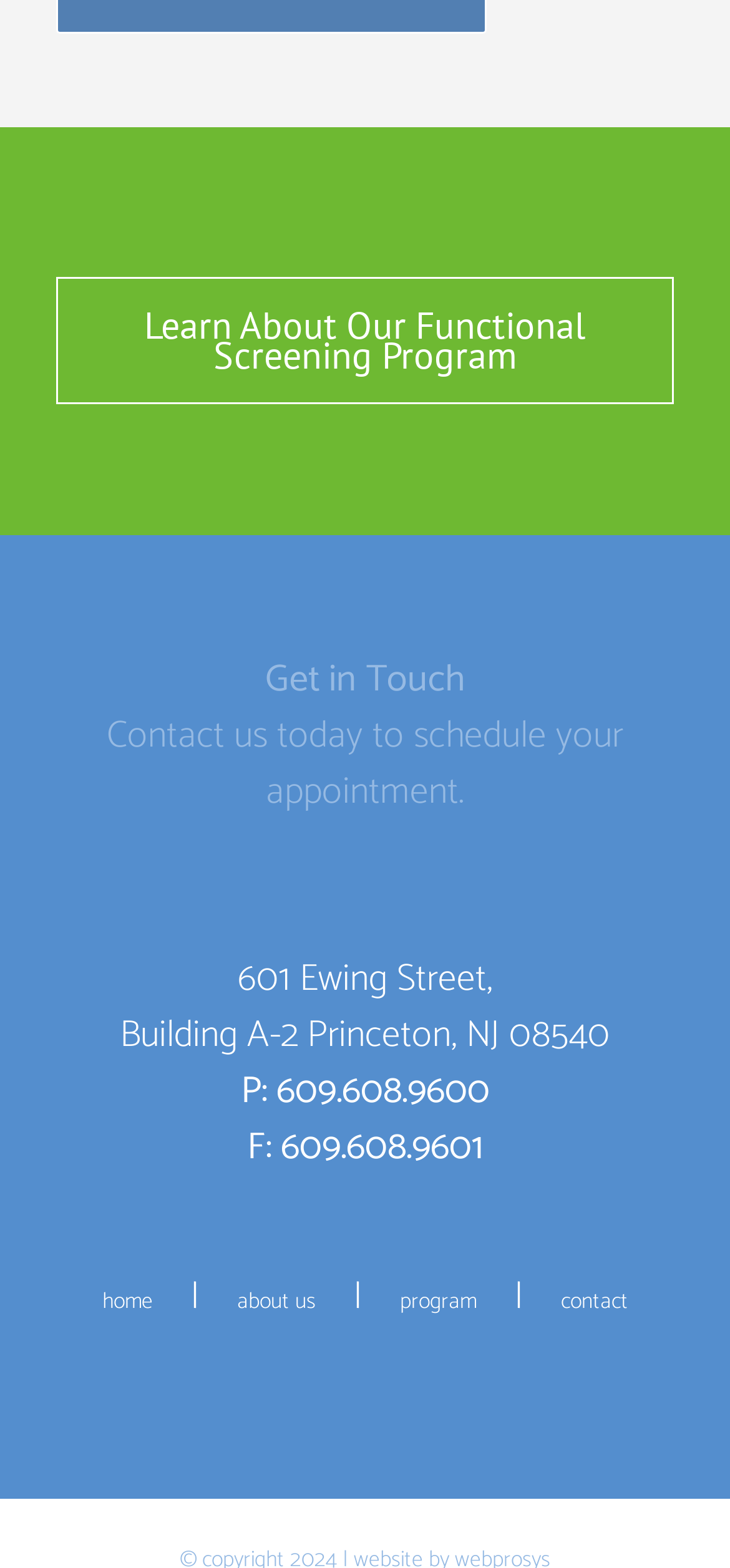What is the address of the building?
Provide an in-depth and detailed explanation in response to the question.

I found the address by looking at the contact information section, where it lists the address as '601 Ewing Street,' and the next line says 'Building A-2 Princeton, NJ 08540'.